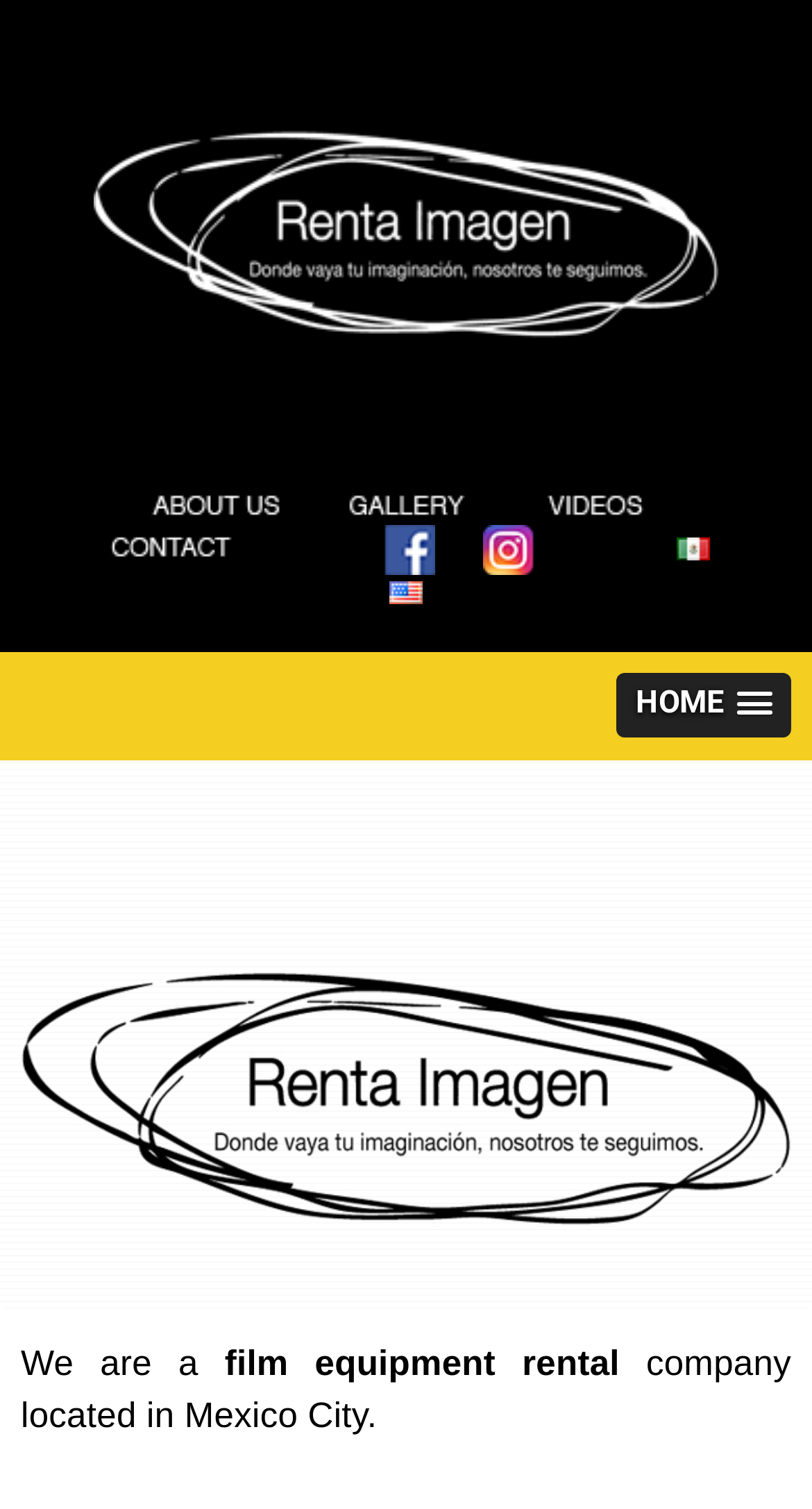Please identify the coordinates of the bounding box for the clickable region that will accomplish this instruction: "Select the Español language option".

[0.835, 0.352, 0.876, 0.373]